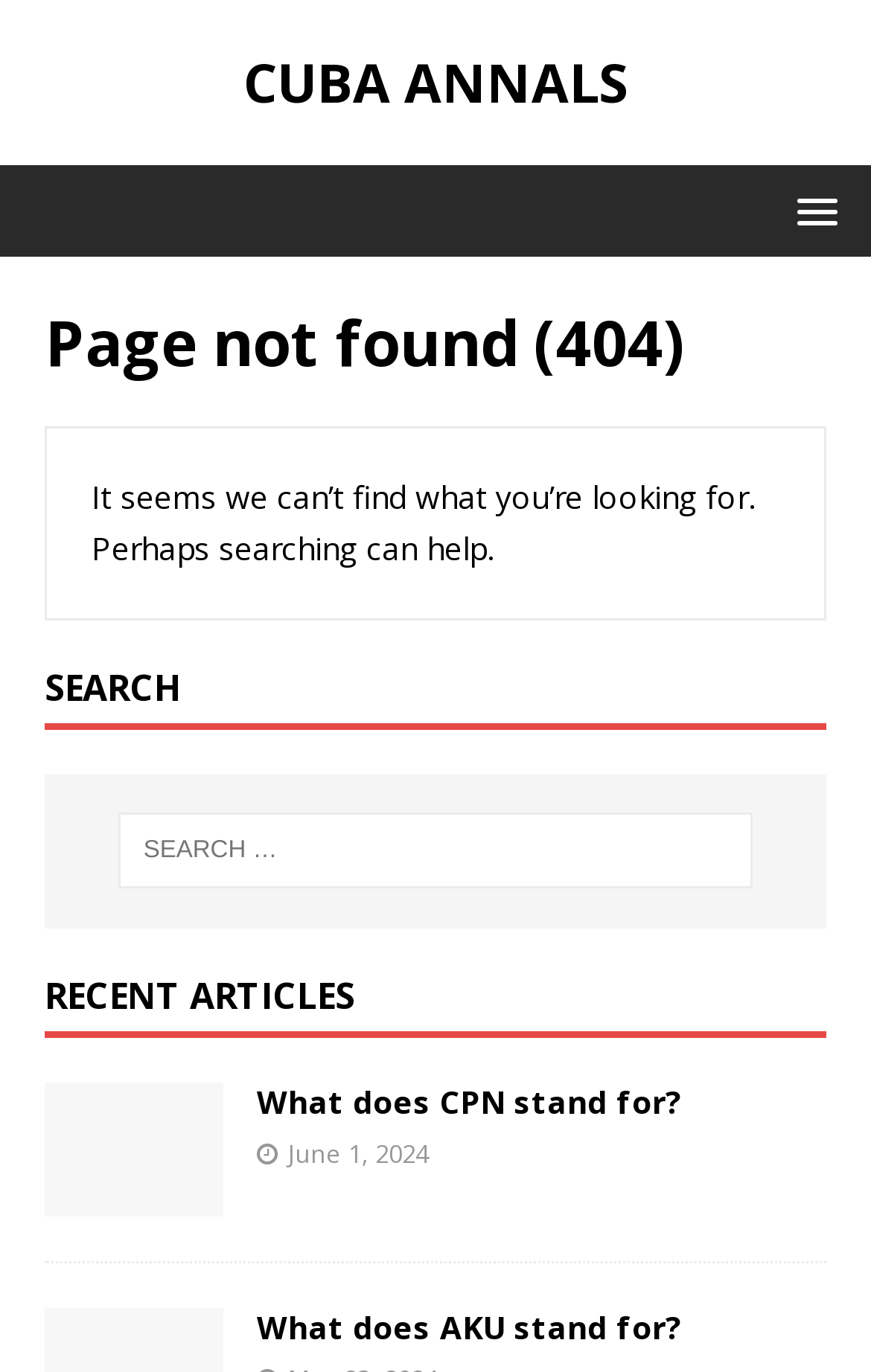Please find the top heading of the webpage and generate its text.

Page not found (404)